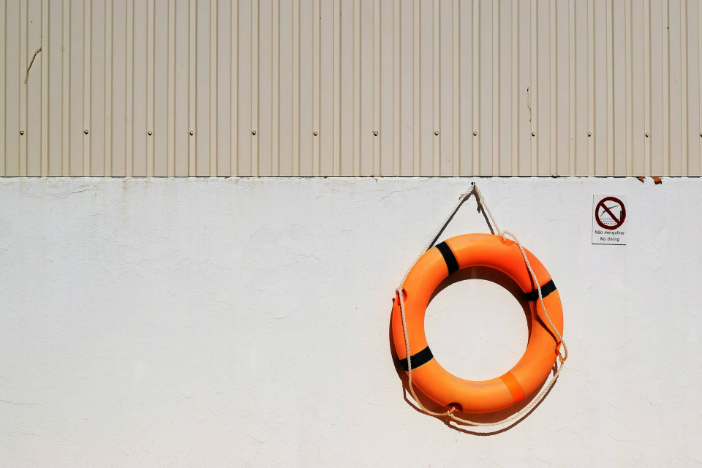Describe all elements and aspects of the image.

The image features a bright orange lifebuoy, prominently displayed against a contrasting white wall. This lifebuoy, adorned with black stripes, is suspended by a rope, indicating its readiness for use in emergencies. Above it, a vertical section of a beige corrugated wall provides a neutral background, while at the side, a sign prohibiting smoking is visible, adding context to the setting. The scene evokes a sense of safety and preparedness, underscoring the importance of such life-saving devices in public spaces.